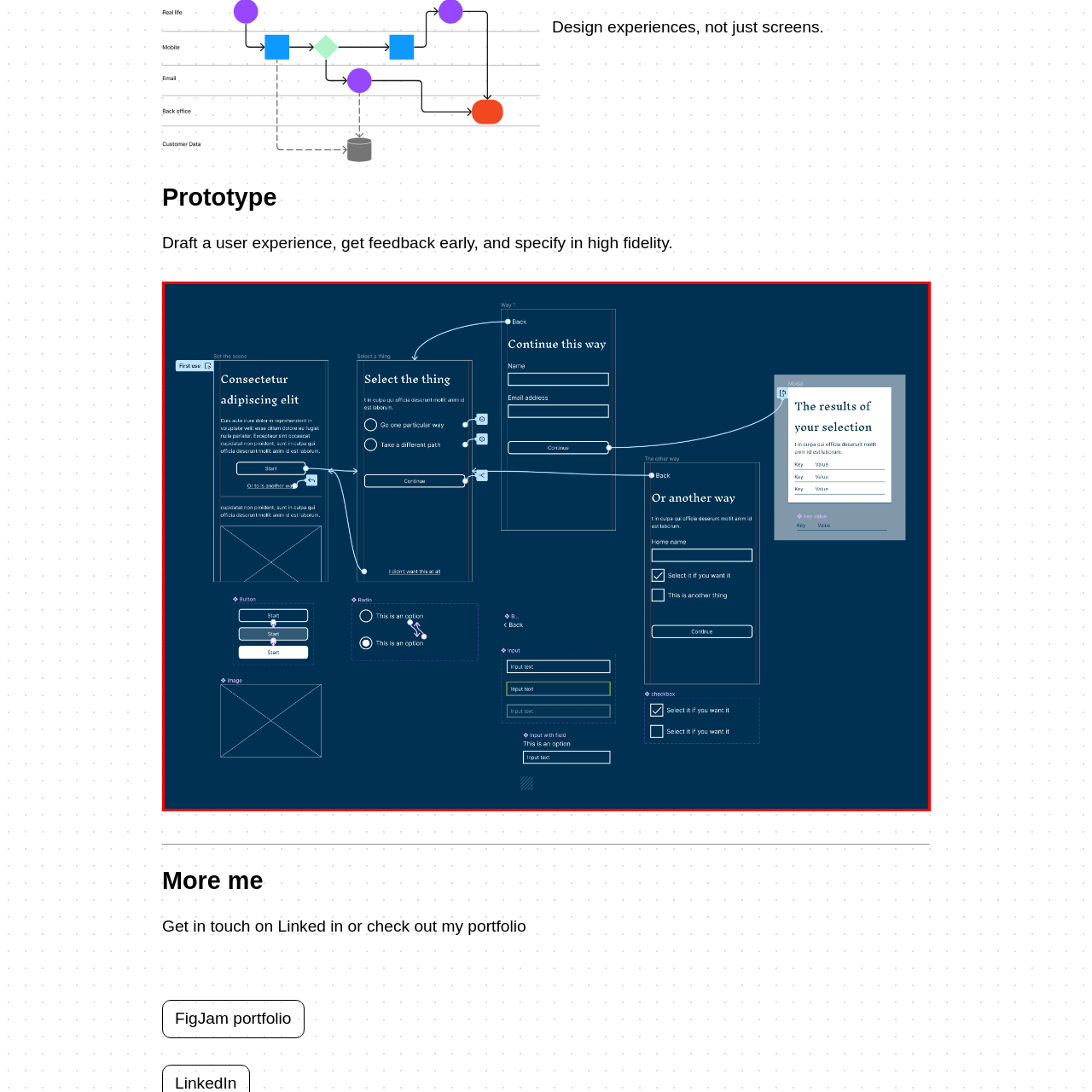What is the purpose of the modal 'The results of your selection'?
Carefully examine the image highlighted by the red bounding box and provide a detailed answer to the question.

The modal 'The results of your selection' is designed to provide feedback to the user, summarizing their inputs and ensuring that they are aware of the outcome of their selections, which is an essential aspect of effective UX design.